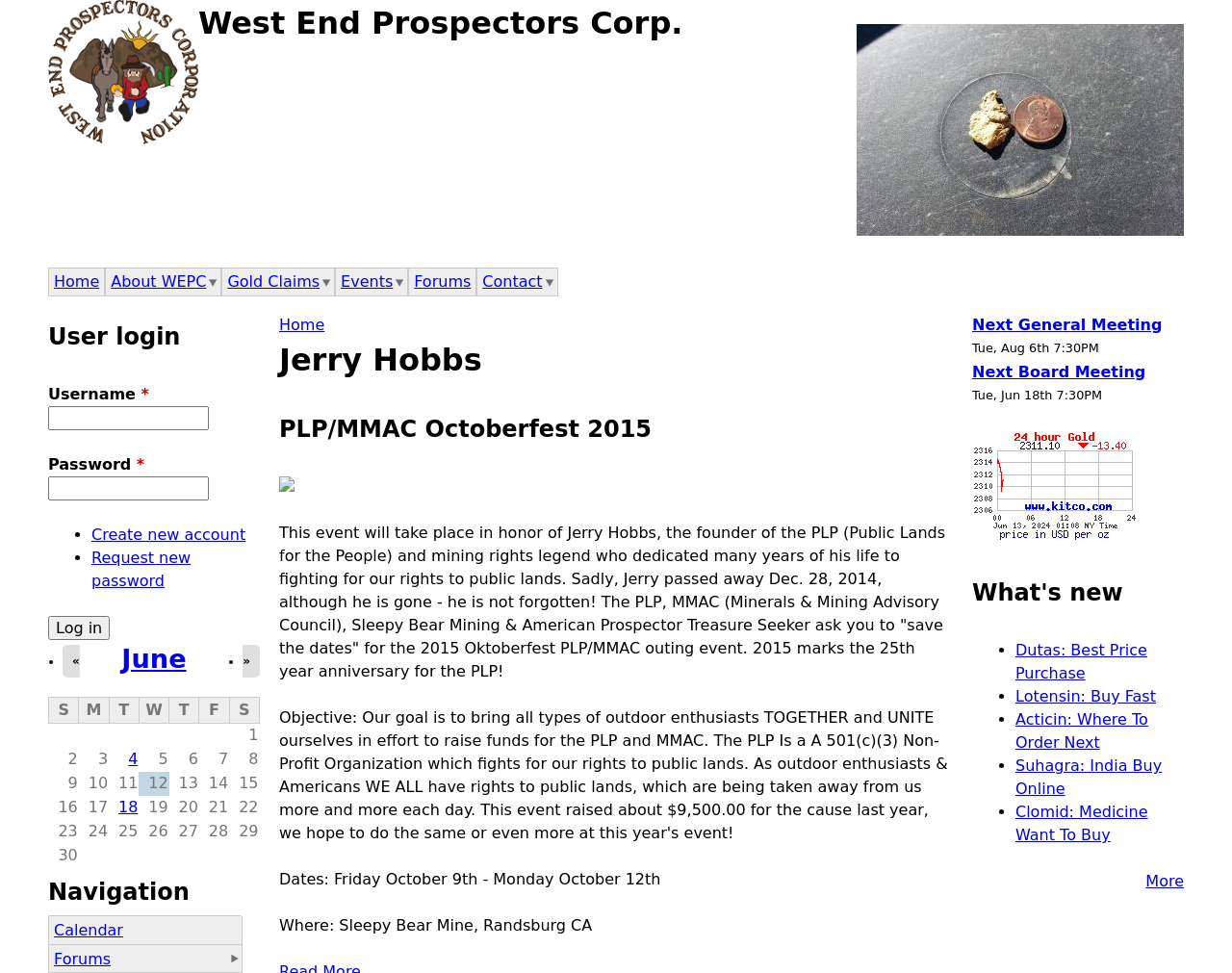Please find the bounding box for the following UI element description. Provide the coordinates in (top-left x, top-left y, bottom-right x, bottom-right y) format, with values between 0 and 1: Clomid: Medicine Want To Buy

[0.824, 0.825, 0.932, 0.868]